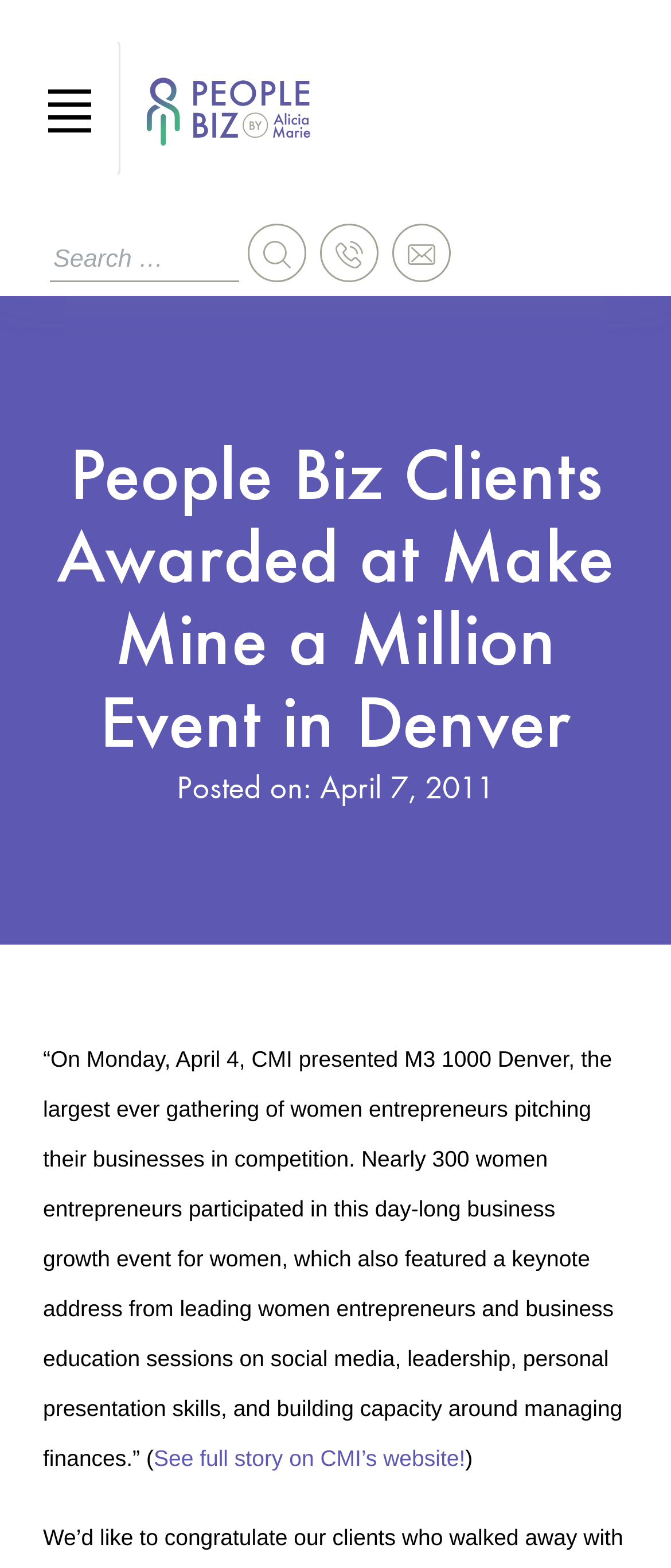What is the topic of the business education sessions?
Based on the image, respond with a single word or phrase.

Social media, leadership, etc.